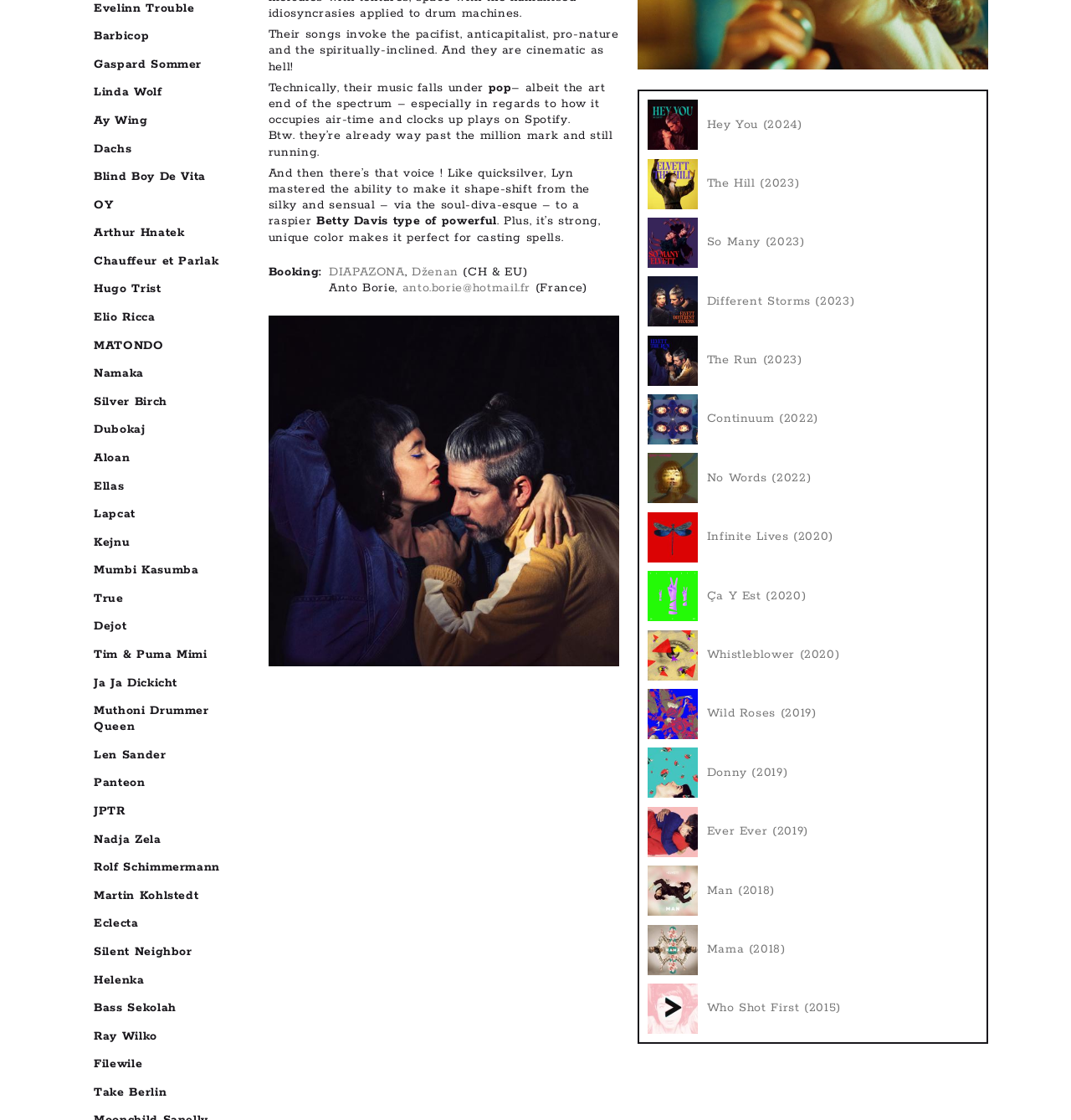Find the bounding box of the element with the following description: "Ça Y Est (2020)". The coordinates must be four float numbers between 0 and 1, formatted as [left, top, right, bottom].

[0.597, 0.502, 0.921, 0.555]